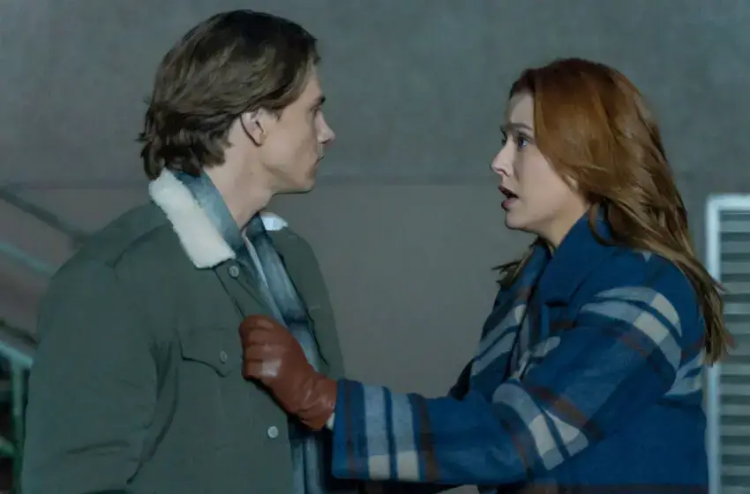Give a comprehensive caption for the image.

In this dramatic scene from "Nancy Drew Season 4," two characters engage in a tense interaction that suggests a moment of heightened emotion or conflict. The character on the left, wearing a green jacket with a fur collar, gazes intently at the character on the right, who is clad in a blue plaid coat. She appears to be pleading or confronting him, her hand gripping his jacket, emphasizing the seriousness of the exchange. The background hints at a nighttime setting, adding to the atmosphere of urgency and intensity. This image is part of a promotional material for the series, highlighting the chemistry and dynamics between the characters as they navigate their complex storylines.